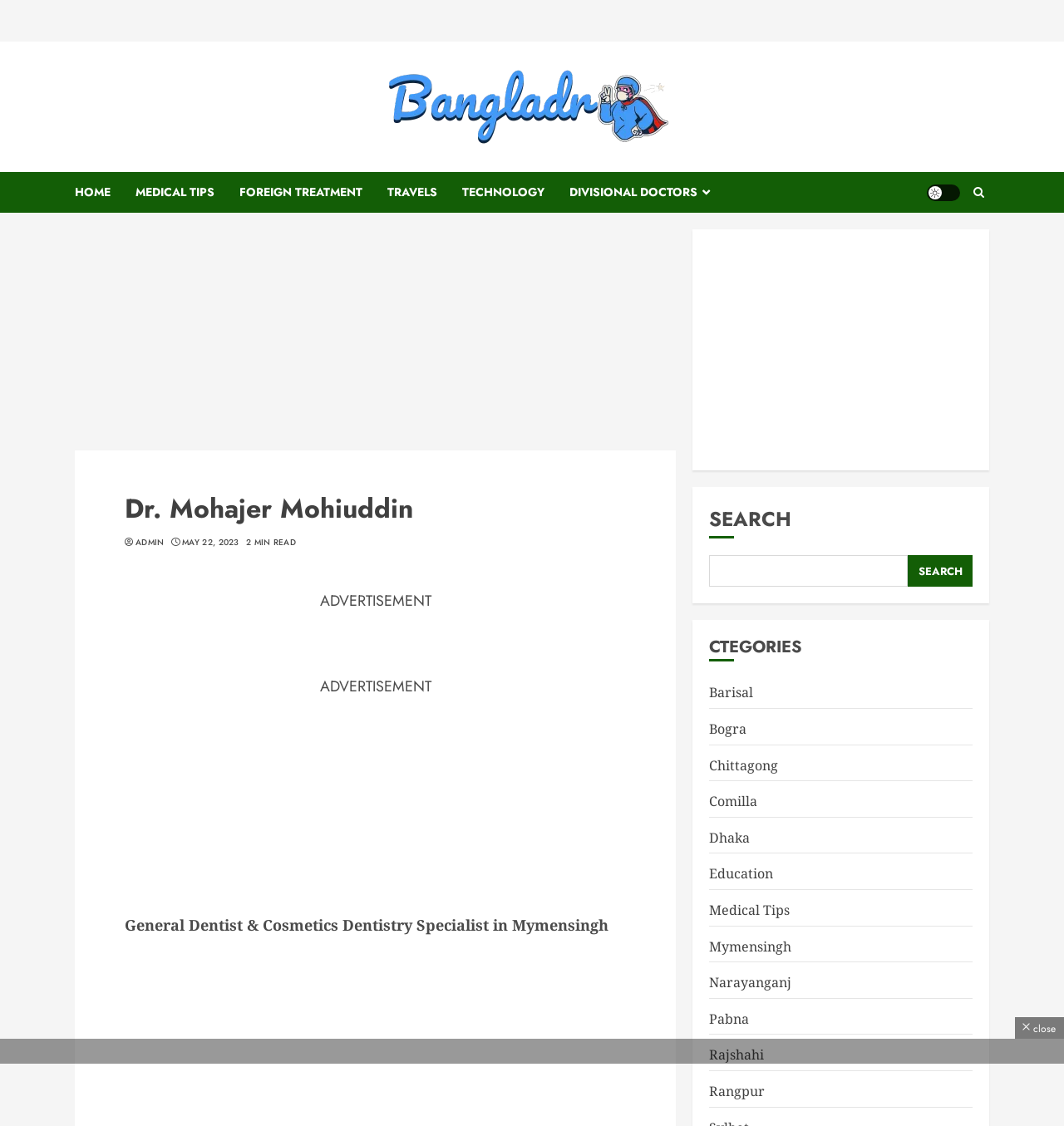Using the webpage screenshot, locate the HTML element that fits the following description and provide its bounding box: "admin".

[0.127, 0.476, 0.154, 0.487]